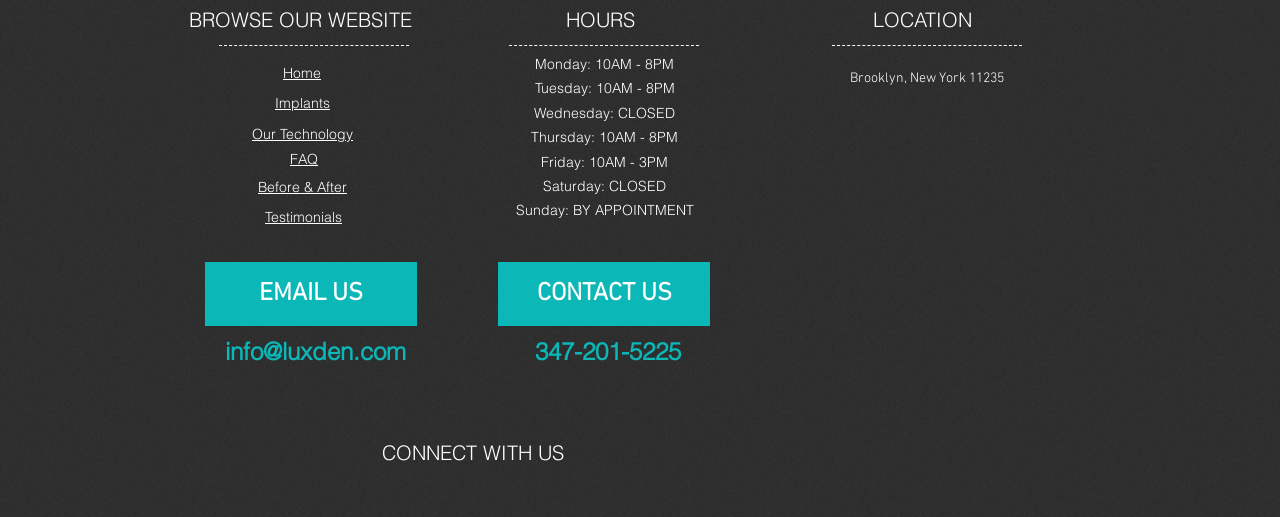Answer the question briefly using a single word or phrase: 
What is the email address to contact?

info@luxden.com